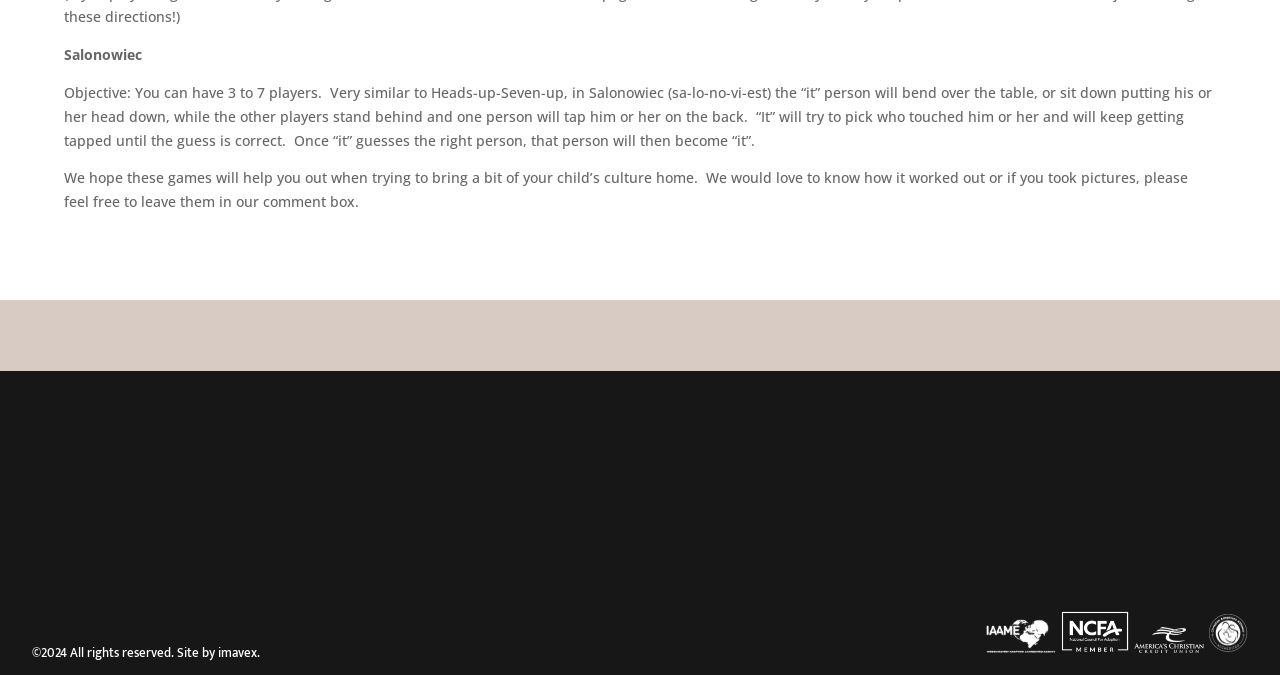What is the name of the game described?
Carefully analyze the image and provide a detailed answer to the question.

The webpage describes a game called Salonowiec, which is a game played with 3 to 7 players where one person bends over a table and the other players tap them on the back, and the person has to guess who tapped them.